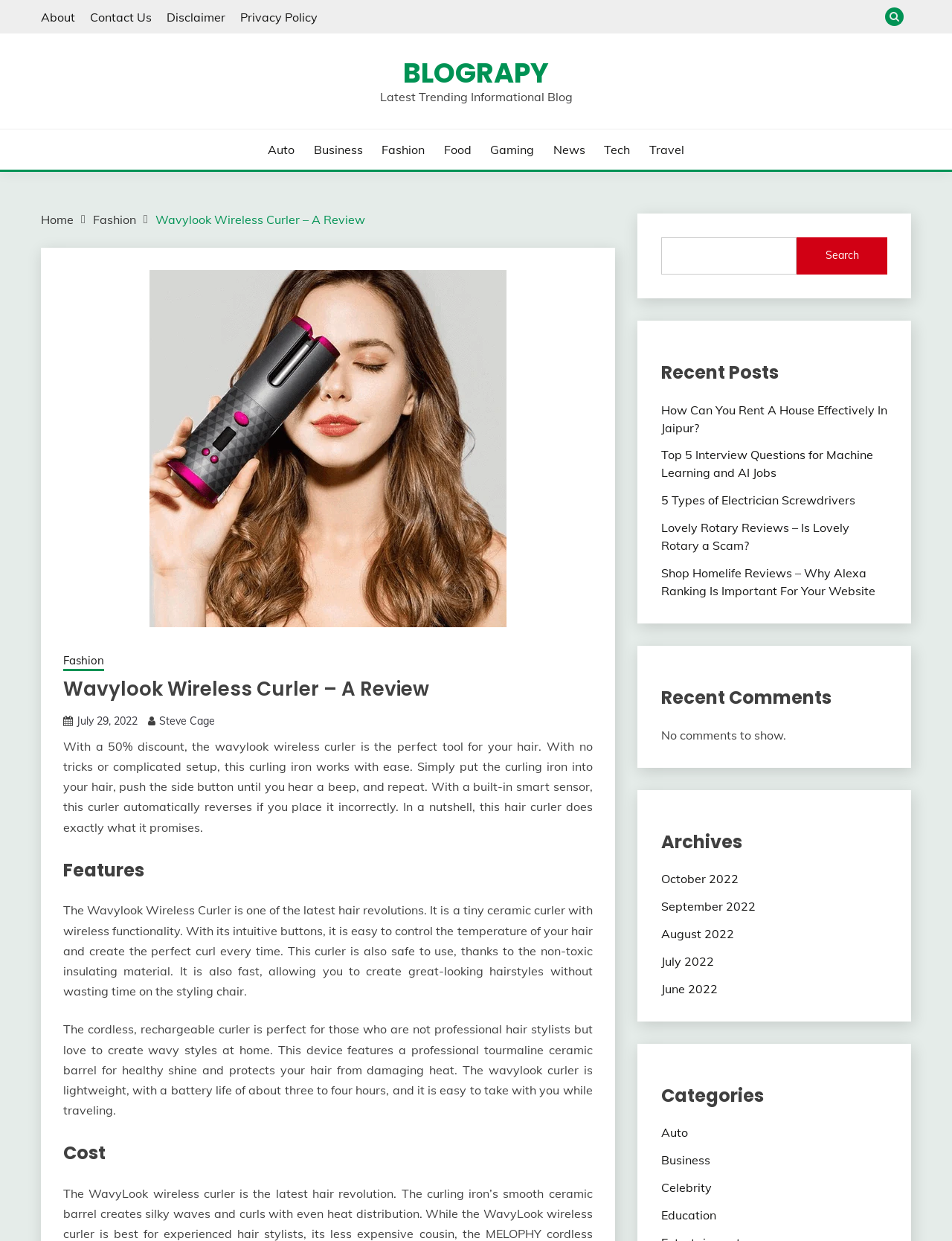Find the bounding box coordinates for the element that must be clicked to complete the instruction: "Check the 'Recent Posts'". The coordinates should be four float numbers between 0 and 1, indicated as [left, top, right, bottom].

[0.694, 0.289, 0.932, 0.311]